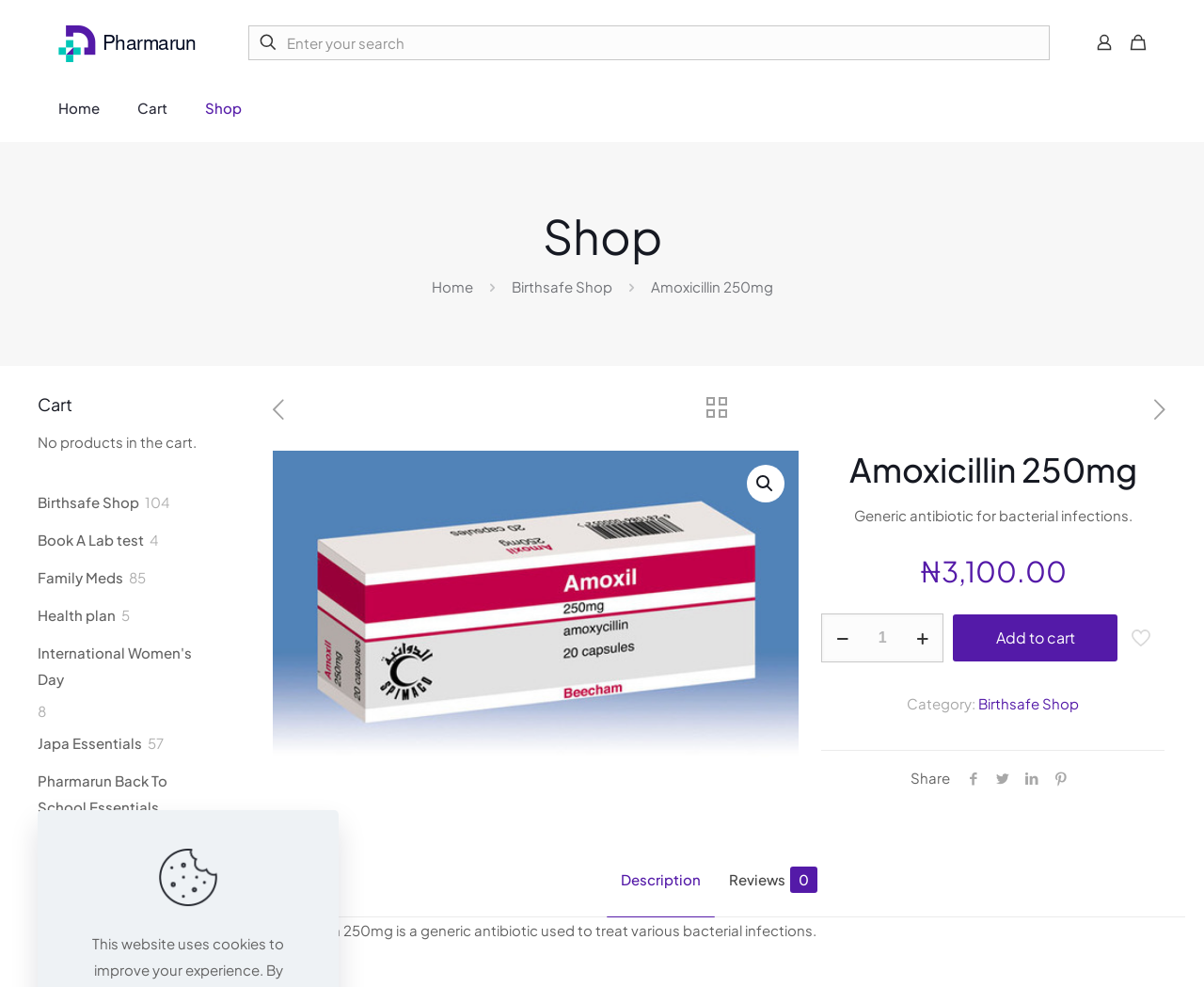Examine the image carefully and respond to the question with a detailed answer: 
What is the price of the antibiotic?

I found the answer by looking at the StaticText '₦3,100.00' which is located near the 'Add to cart' button, suggesting that it is the price of the antibiotic.